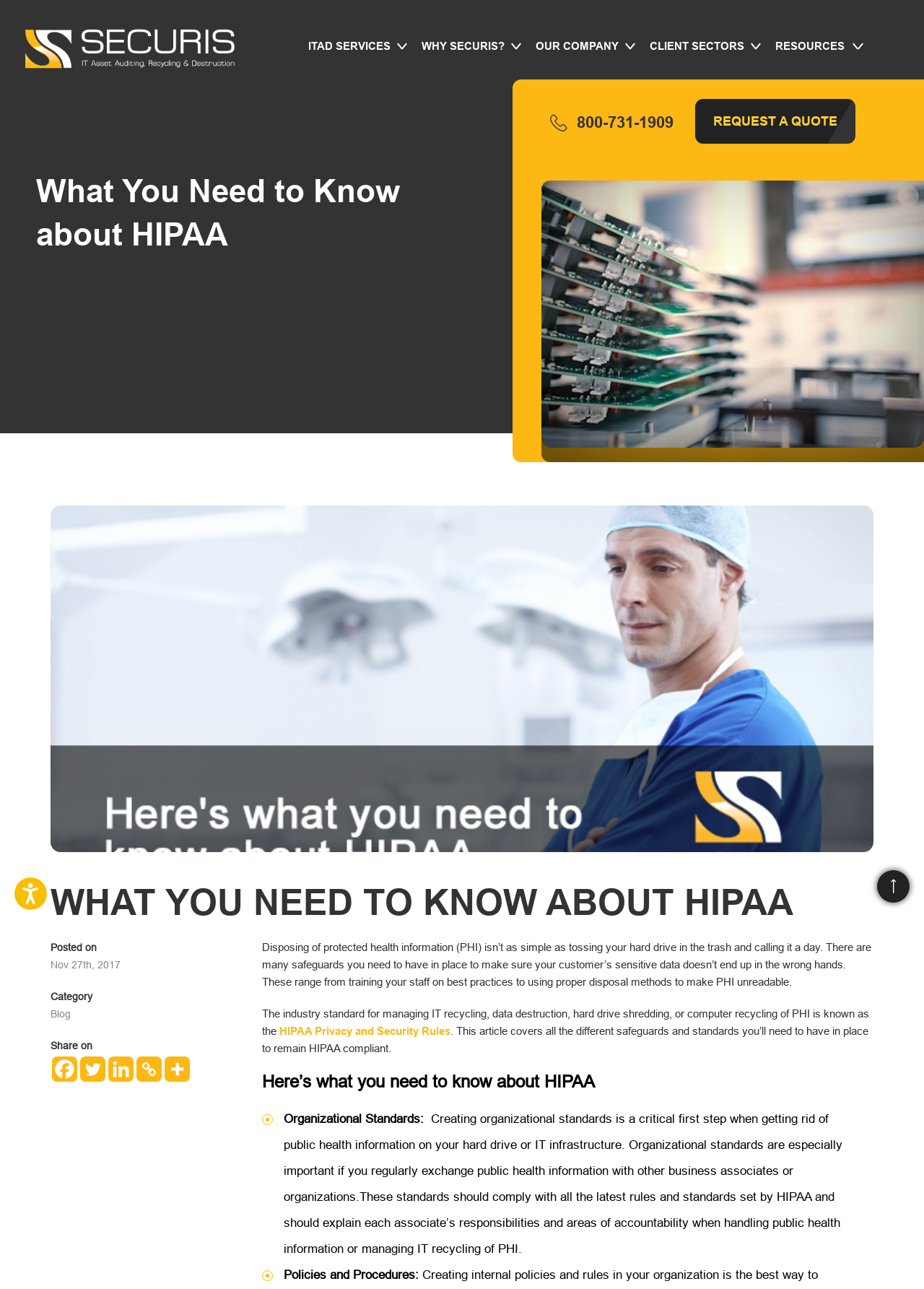What is the image above the article about?
Please answer using one word or phrase, based on the screenshot.

Hard Disk for data degaussing